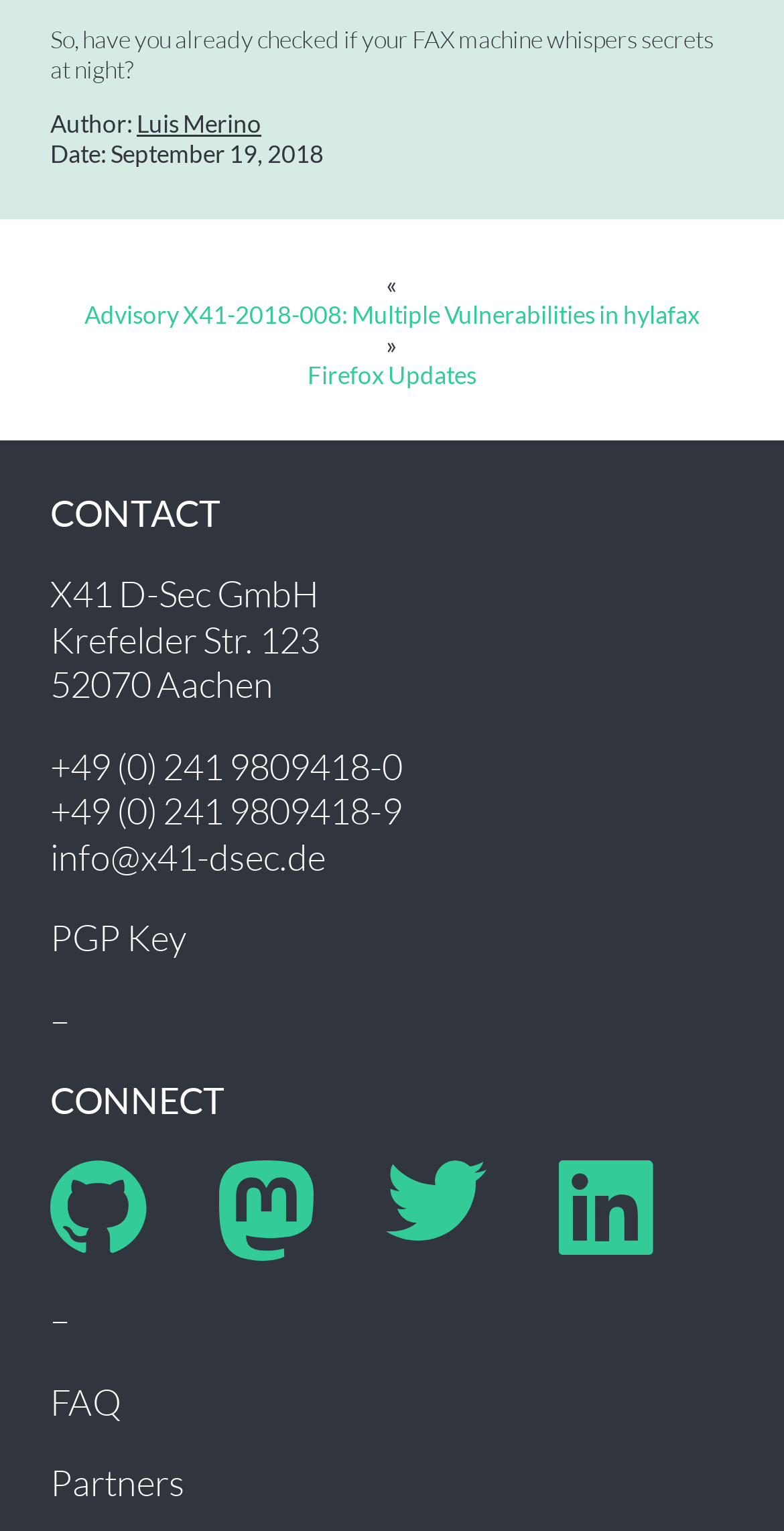Answer in one word or a short phrase: 
How many social media links are available?

4